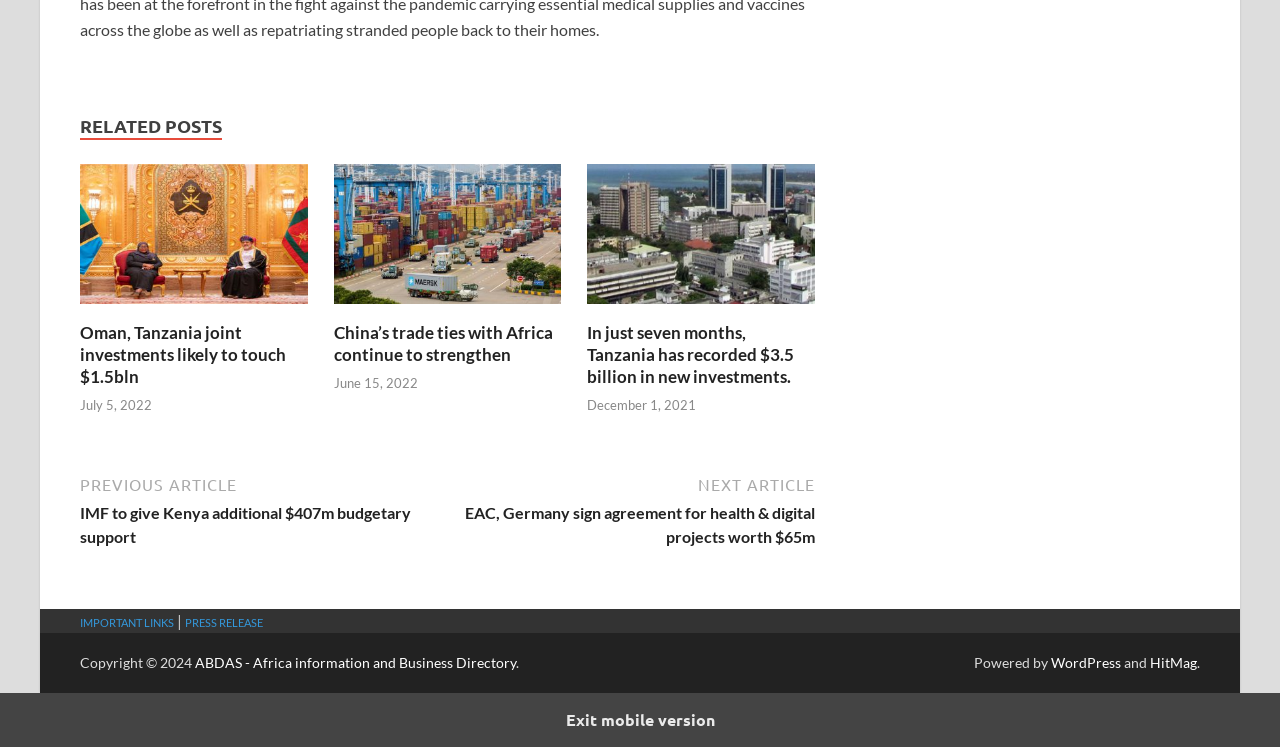Please identify the bounding box coordinates of the area that needs to be clicked to fulfill the following instruction: "View related post about Oman and Tanzania joint investments."

[0.062, 0.401, 0.241, 0.426]